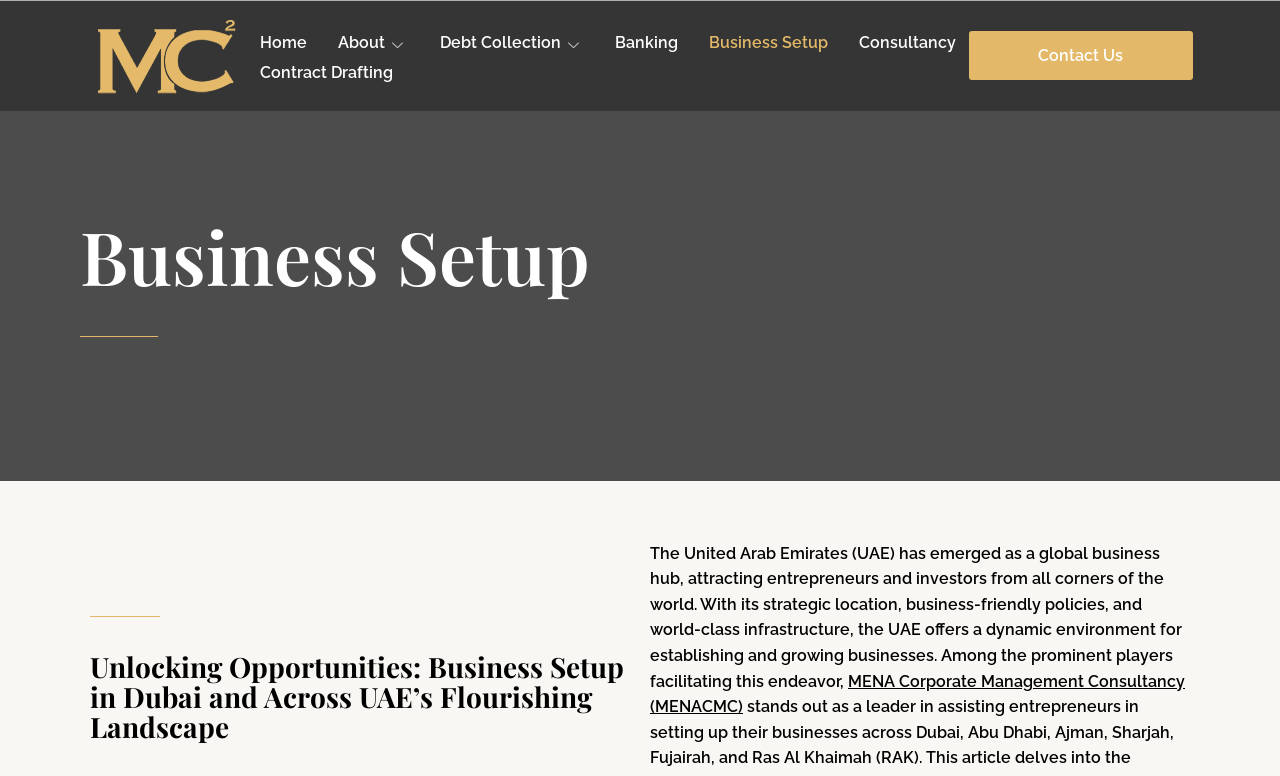Determine the bounding box coordinates of the region I should click to achieve the following instruction: "Click the 'Contact Us' link". Ensure the bounding box coordinates are four float numbers between 0 and 1, i.e., [left, top, right, bottom].

[0.757, 0.039, 0.932, 0.103]